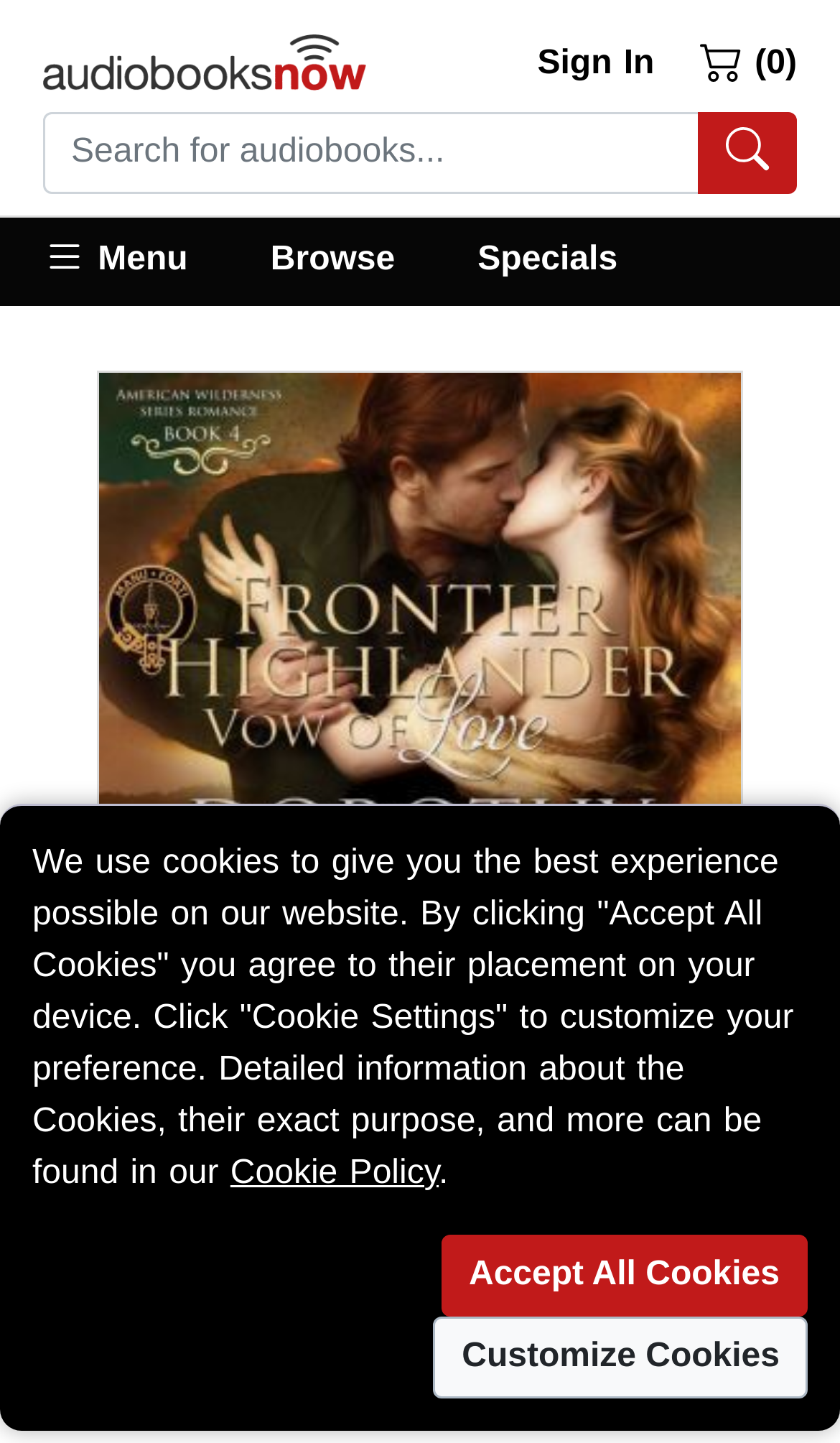Please provide a detailed answer to the question below by examining the image:
What is the rating of the audiobook?

The rating of the audiobook can be found in the slider element with 5 star images which indicates a 5-star rating.